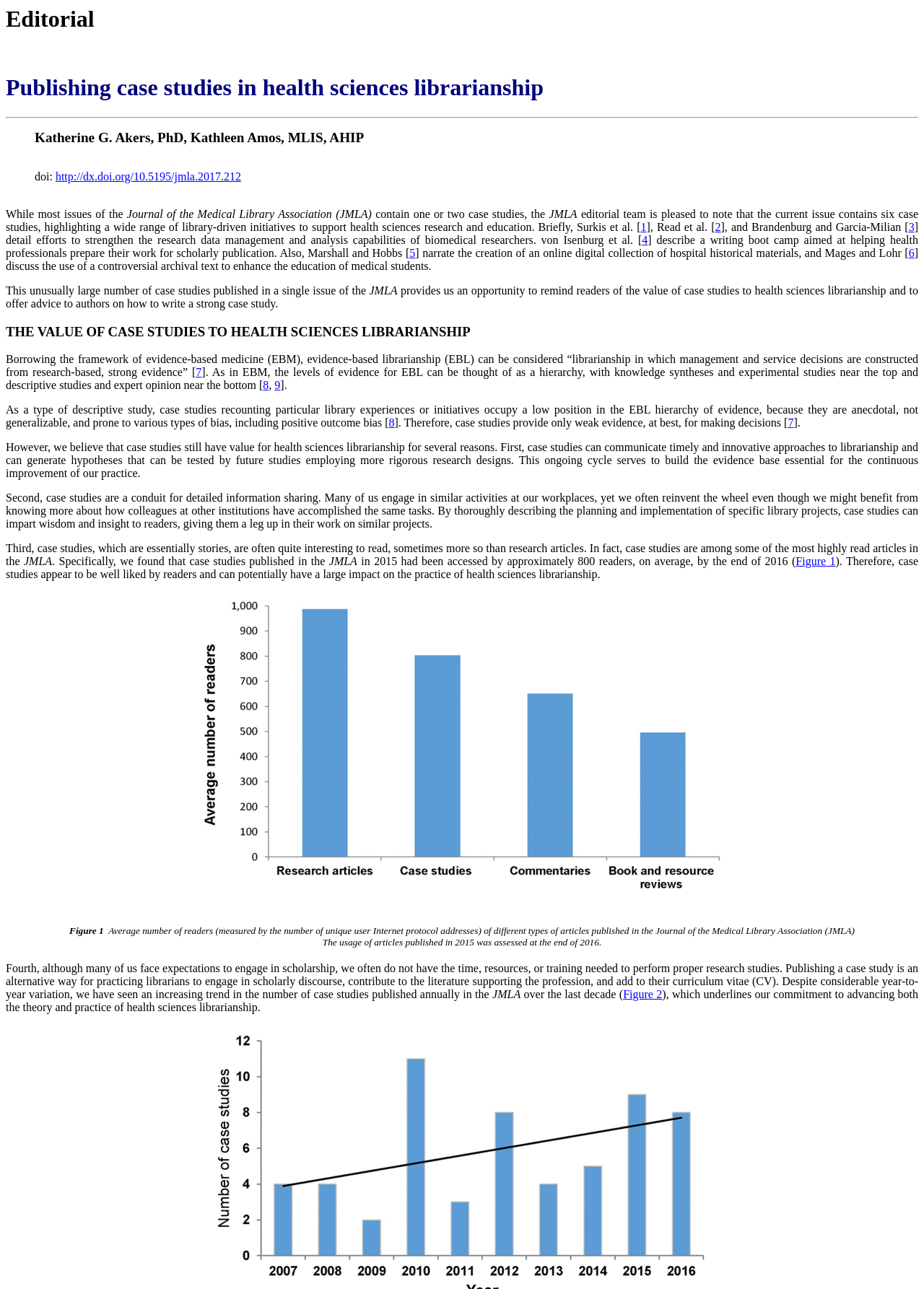Given the element description: "Figure 2", predict the bounding box coordinates of the UI element it refers to, using four float numbers between 0 and 1, i.e., [left, top, right, bottom].

[0.674, 0.767, 0.717, 0.776]